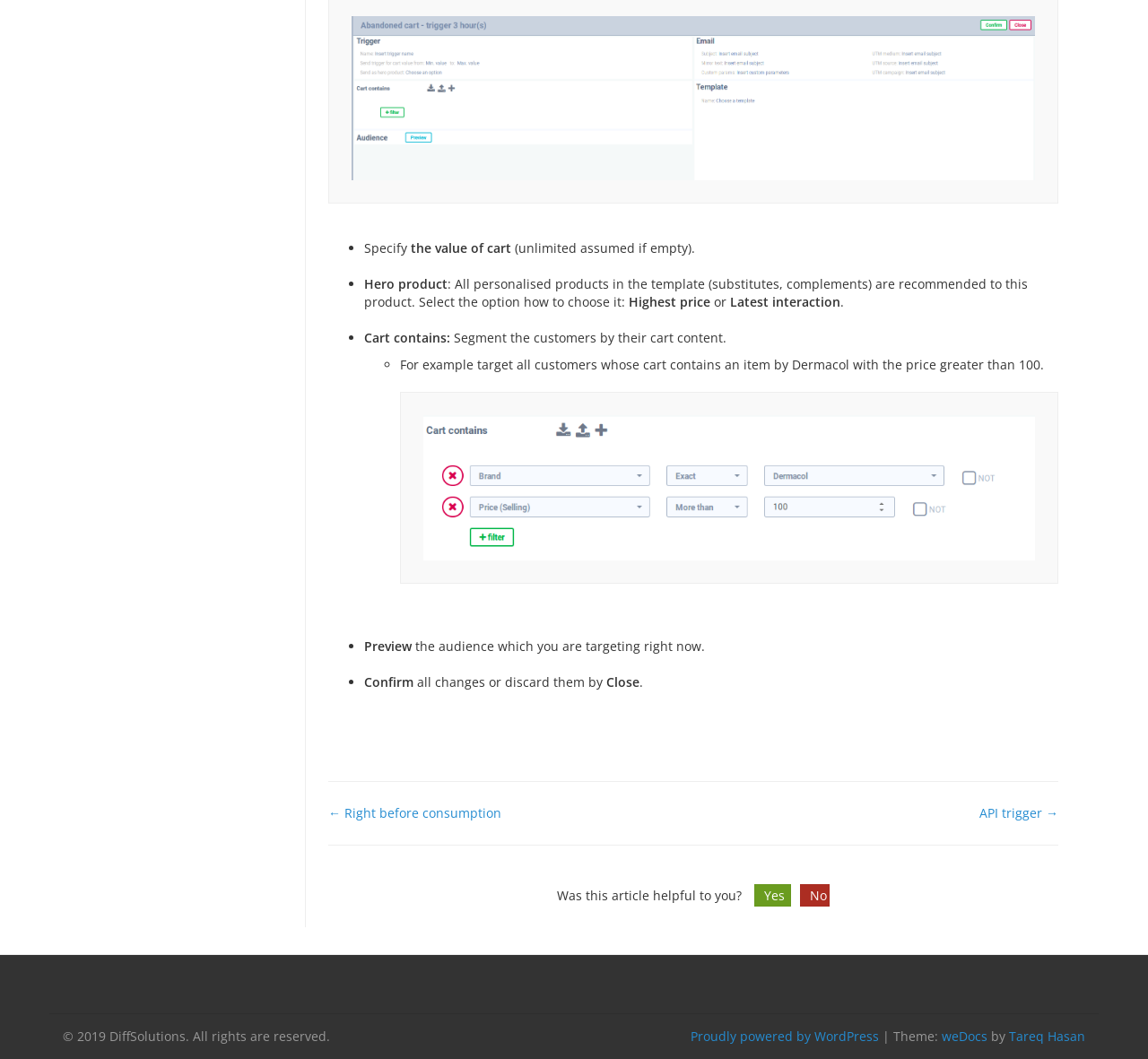Determine the coordinates of the bounding box for the clickable area needed to execute this instruction: "Click on the 'Proudly powered by WordPress' link".

[0.602, 0.97, 0.766, 0.986]